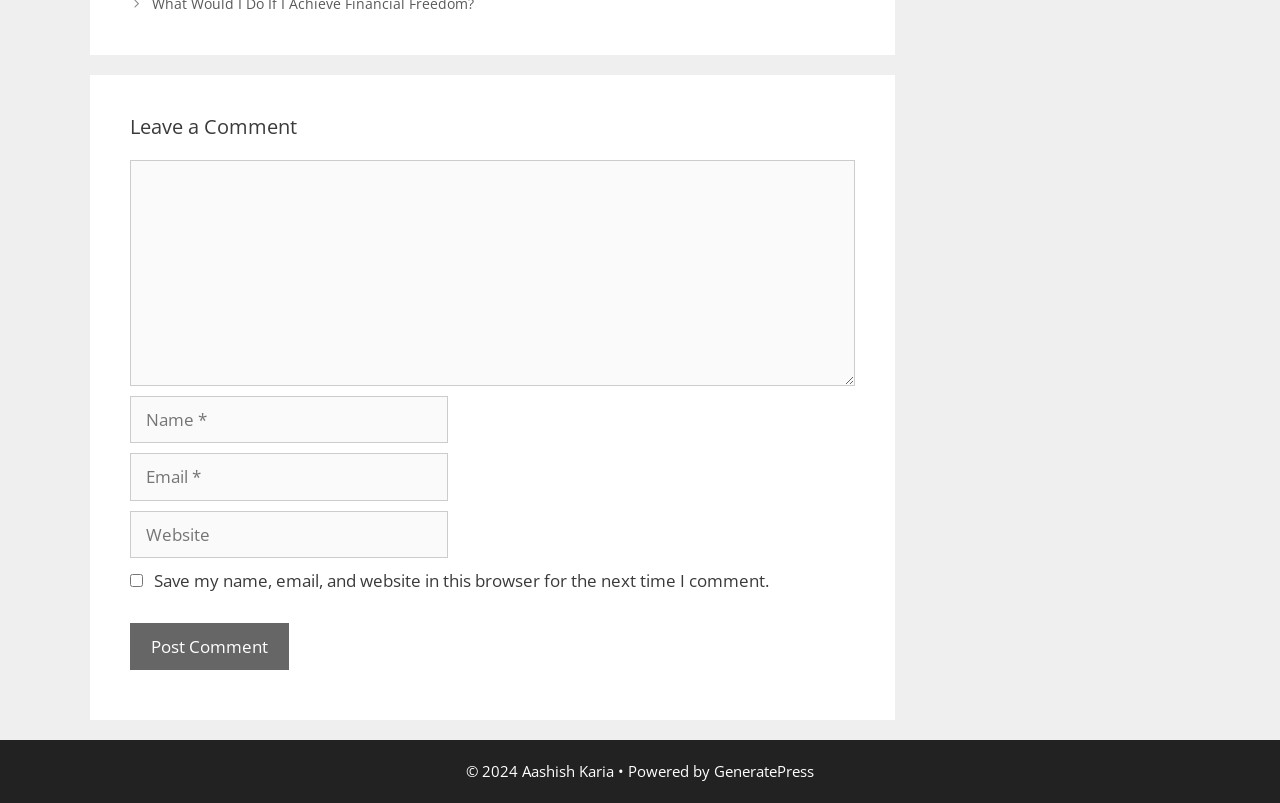Bounding box coordinates must be specified in the format (top-left x, top-left y, bottom-right x, bottom-right y). All values should be floating point numbers between 0 and 1. What are the bounding box coordinates of the UI element described as: GeneratePress

[0.558, 0.948, 0.636, 0.973]